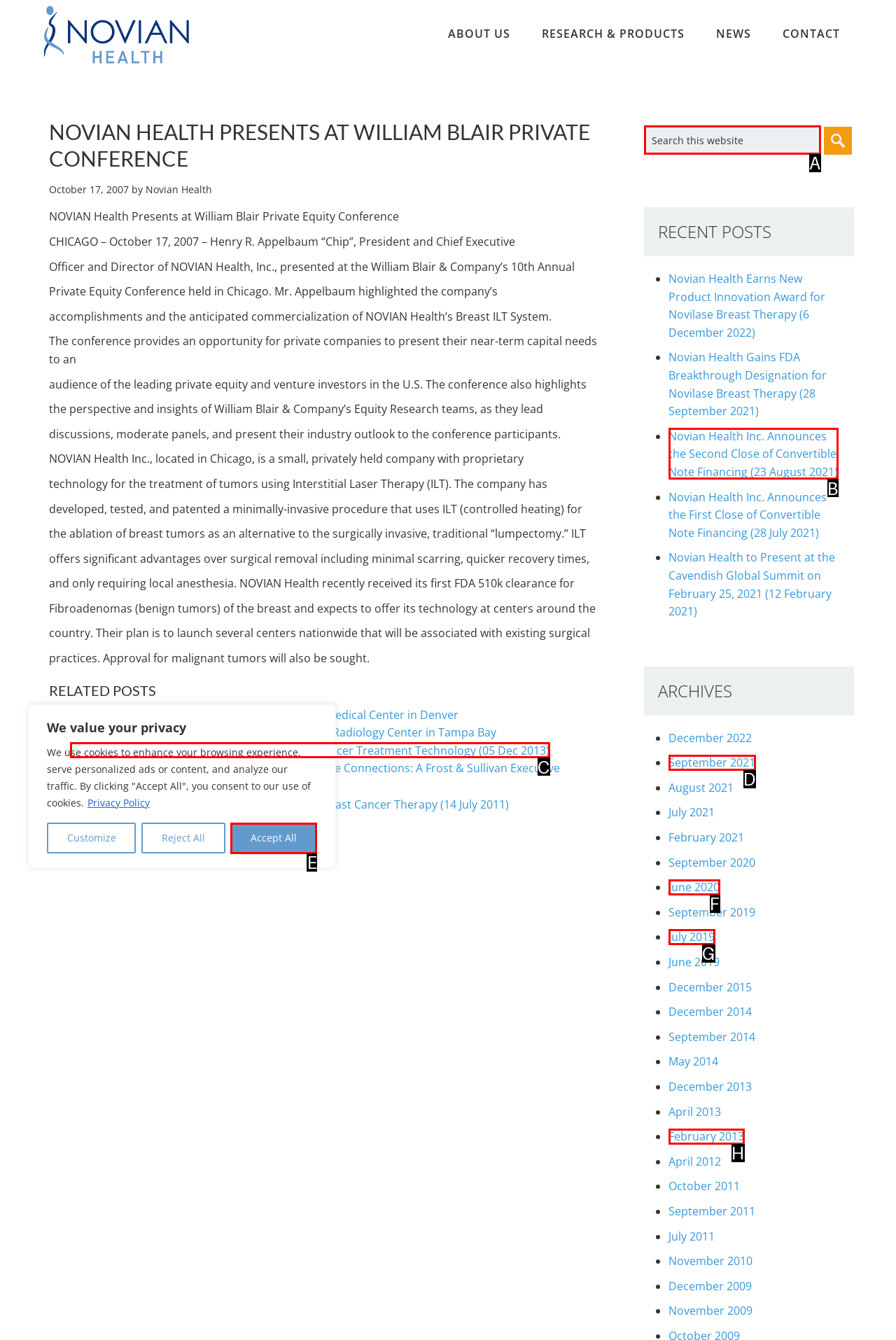Identify the correct HTML element to click to accomplish this task: search this website
Respond with the letter corresponding to the correct choice.

A